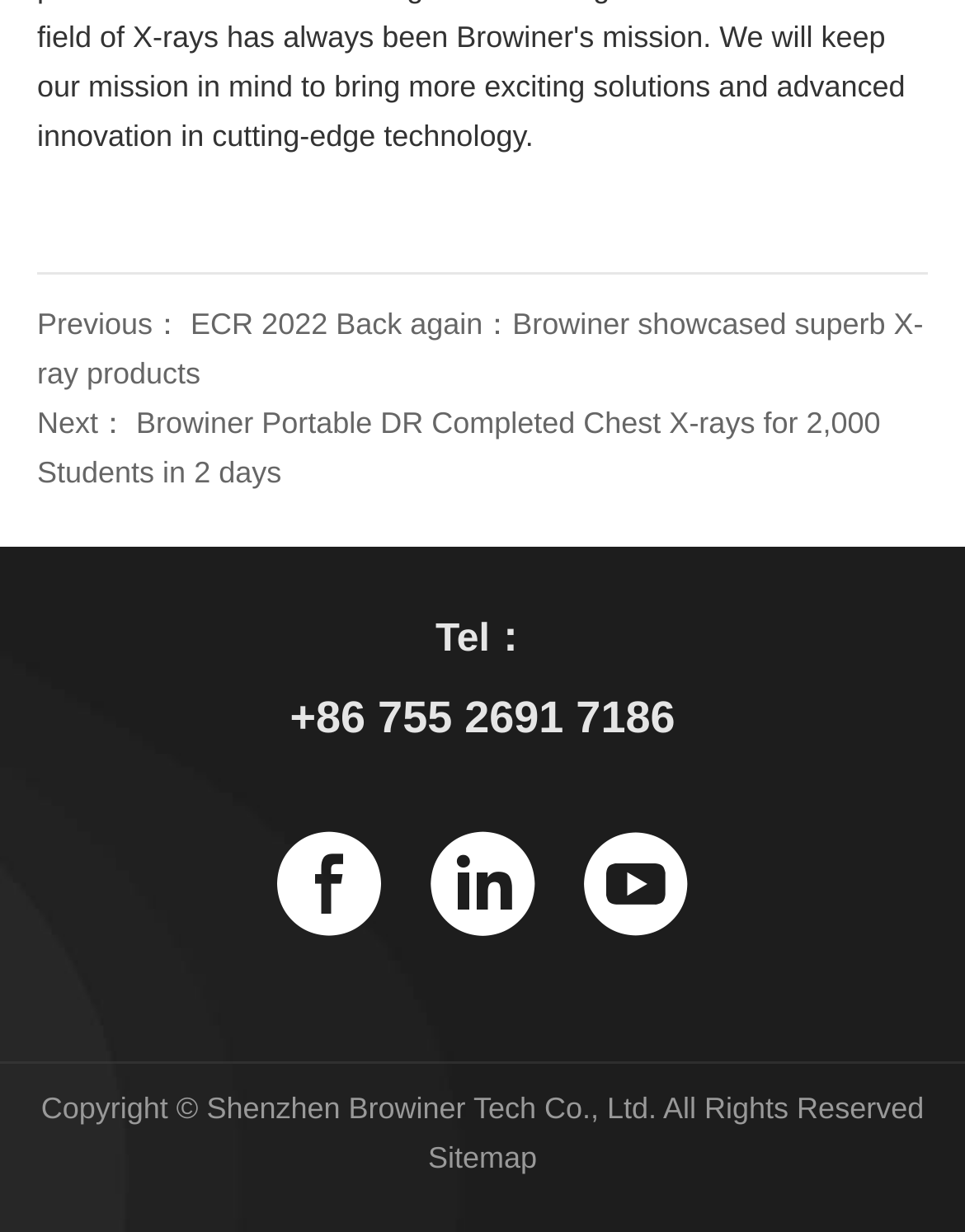What is the phone number of Shenzhen Browiner Tech Co., Ltd.?
Please use the image to deliver a detailed and complete answer.

I found the text '+86 755 2691 7186' which is preceded by the text 'Tel：', so I infer that this is the phone number of Shenzhen Browiner Tech Co., Ltd.